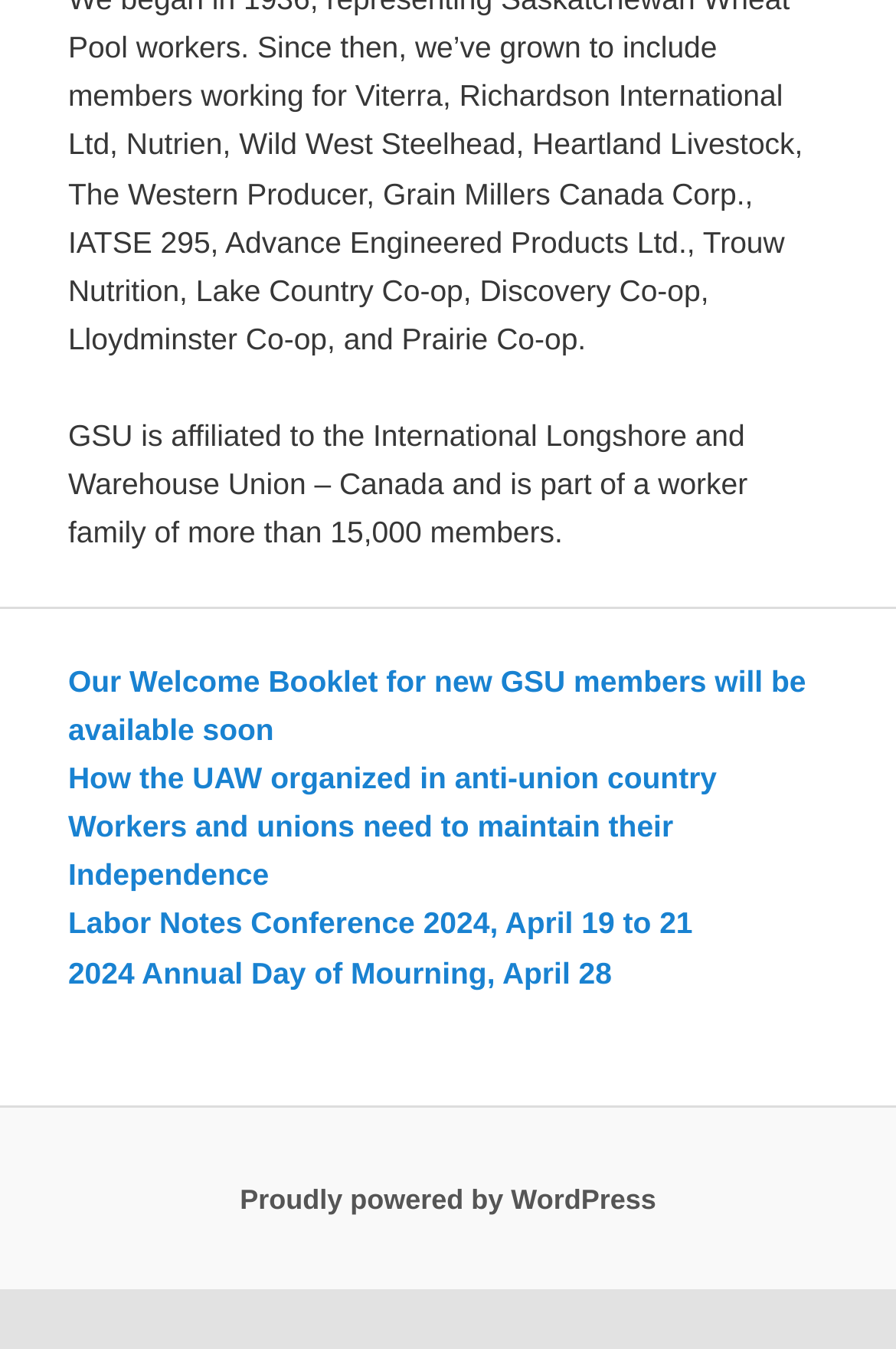What is GSU affiliated to?
Please look at the screenshot and answer using one word or phrase.

International Longshore and Warehouse Union – Canada